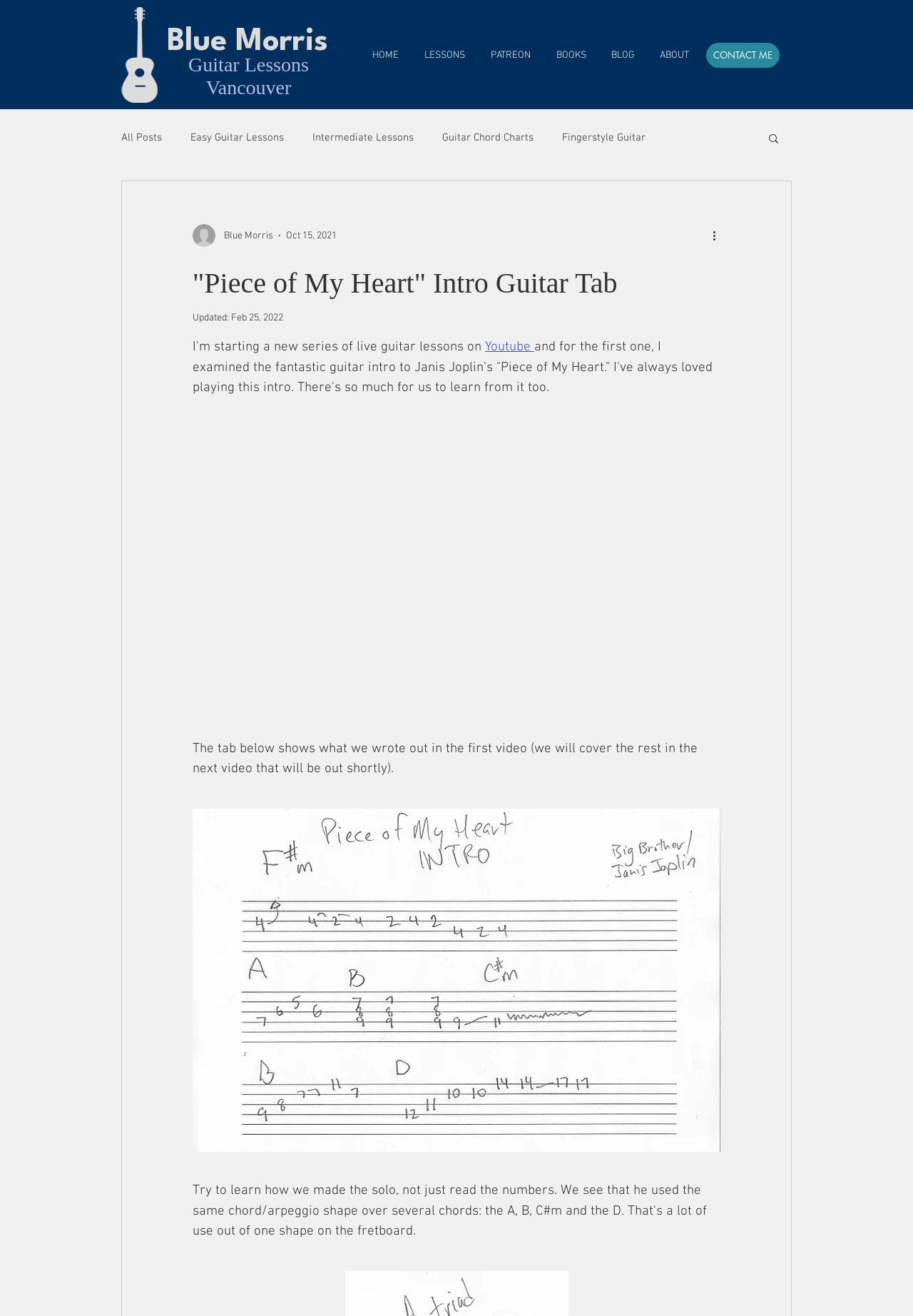Kindly determine the bounding box coordinates of the area that needs to be clicked to fulfill this instruction: "Click on the 'HOME' link".

[0.39, 0.034, 0.447, 0.05]